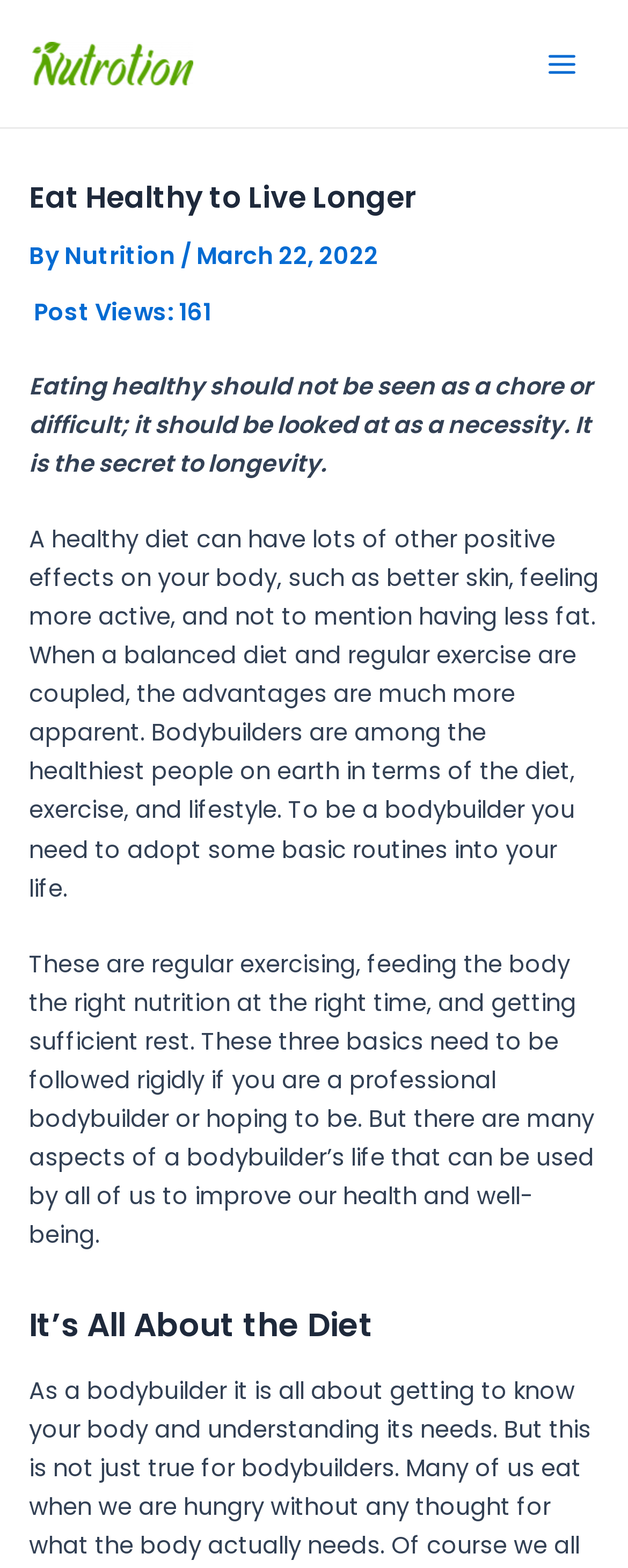Please give a concise answer to this question using a single word or phrase: 
What is the author of the article?

Nutrition